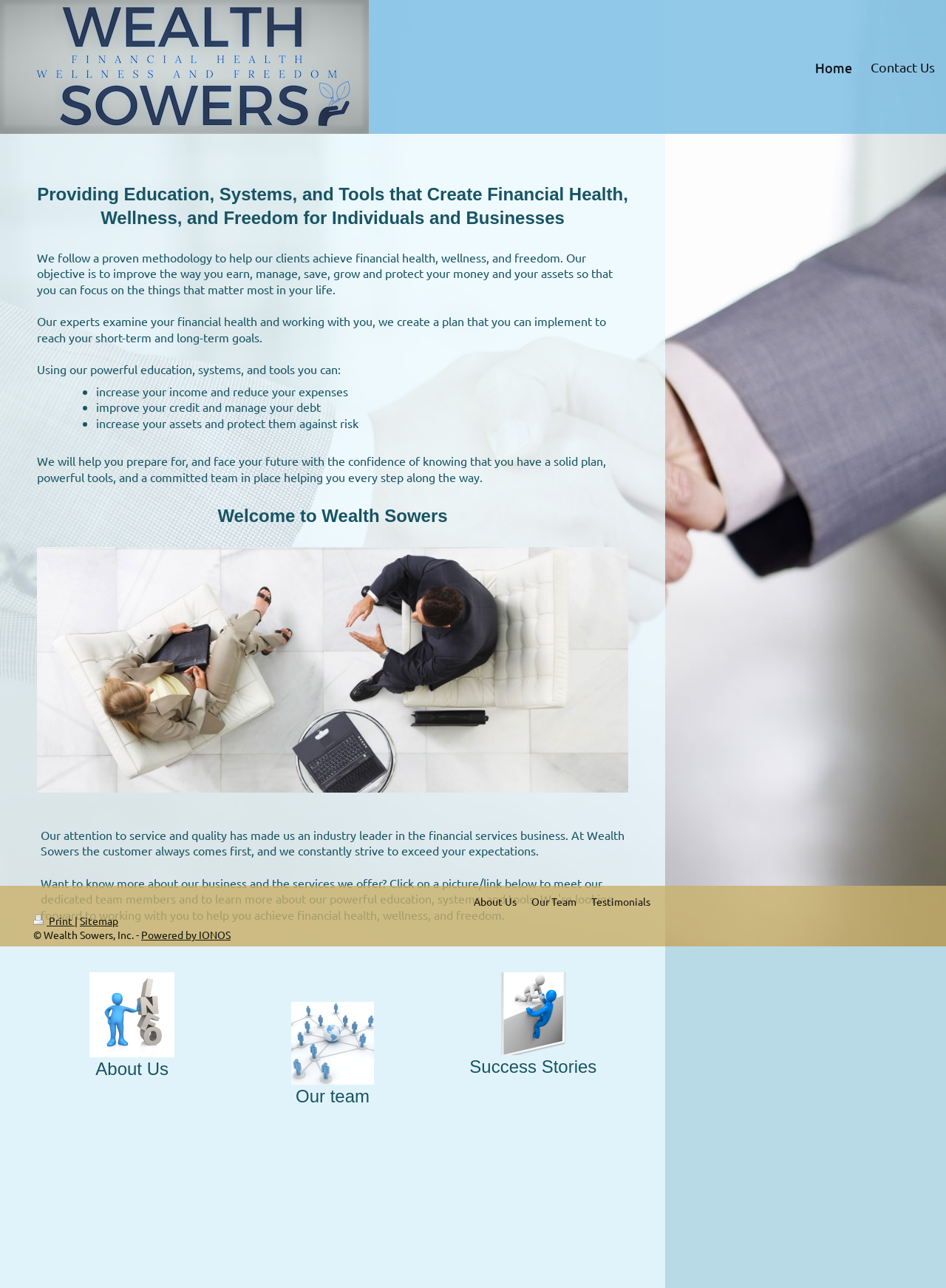What is the focus of Wealth Sowers' team?
Craft a detailed and extensive response to the question.

The webpage mentions that Wealth Sowers' team focuses on providing excellent customer service, as stated in the paragraph 'Our attention to service and quality has made us an industry leader in the financial services business. At Wealth Sowers the customer always comes first, and we constantly strive to exceed your expectations'.